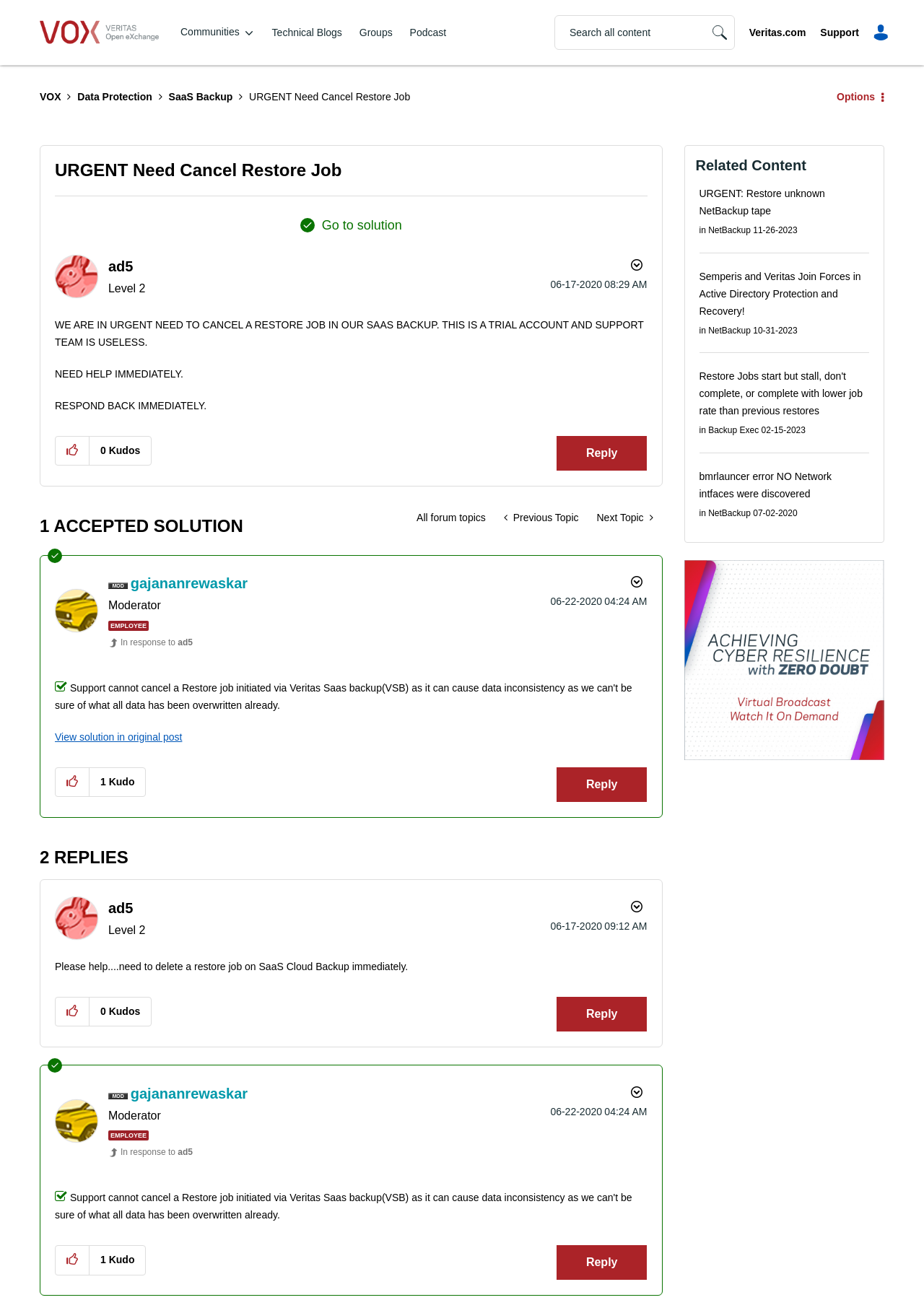Please provide a brief answer to the following inquiry using a single word or phrase:
How many replies are there to the original post?

2